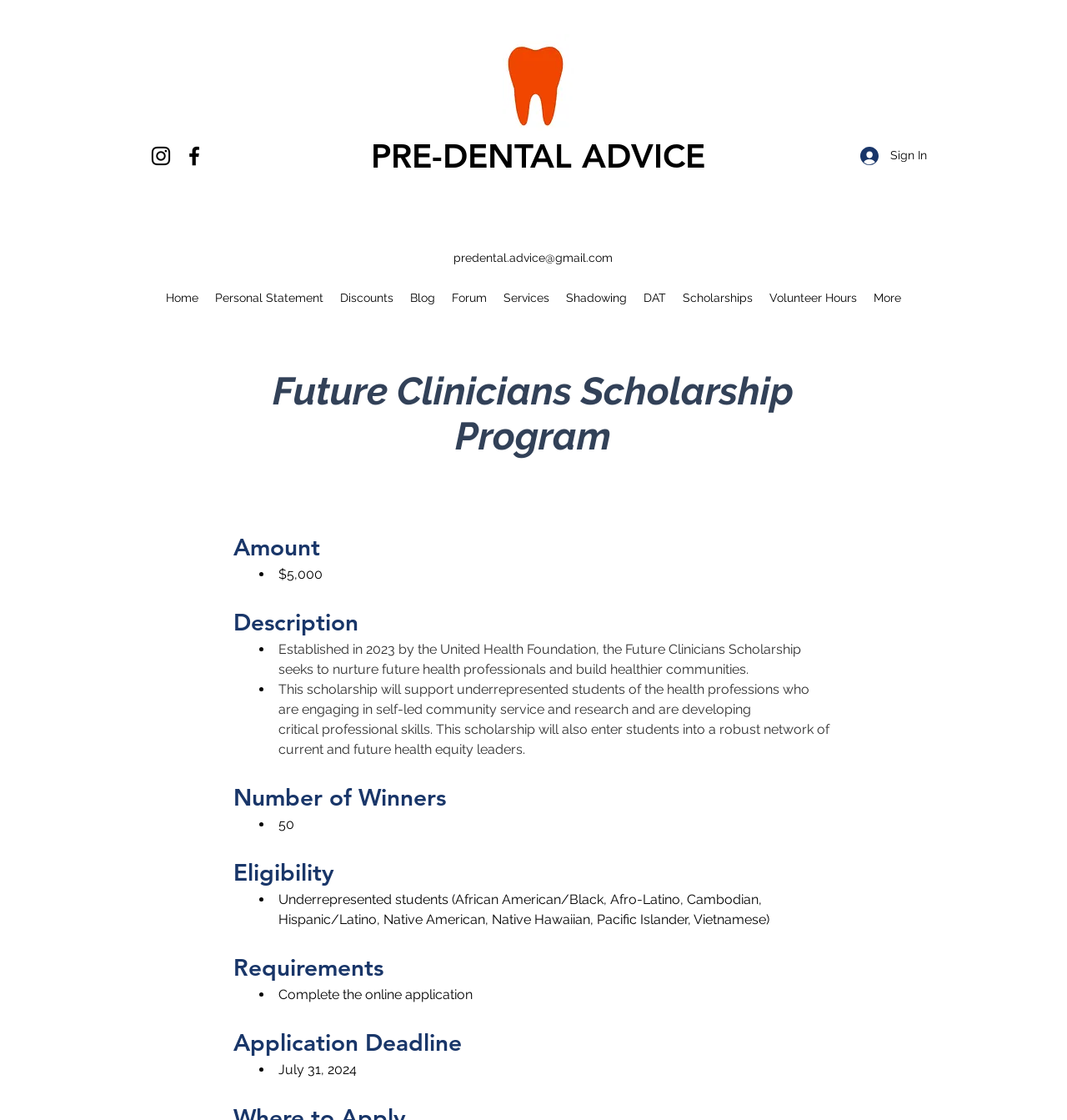Can you determine the main header of this webpage?

Future Clinicians Scholarship Program

